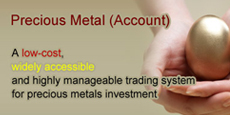What is the tone of the image?
Using the image, give a concise answer in the form of a single word or short phrase.

Inviting and informative